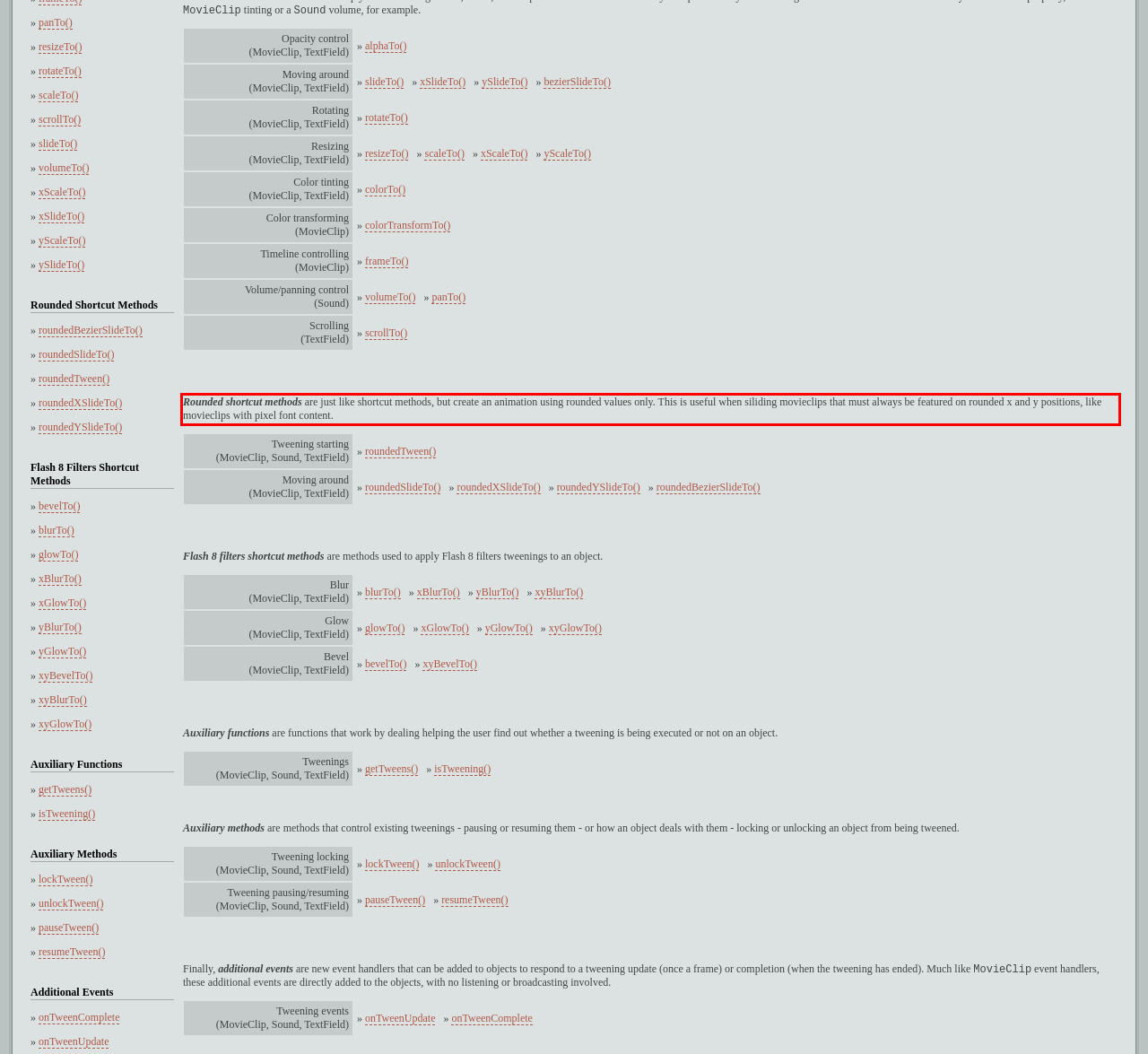Please take the screenshot of the webpage, find the red bounding box, and generate the text content that is within this red bounding box.

Rounded shortcut methods are just like shortcut methods, but create an animation using rounded values only. This is useful when siliding movieclips that must always be featured on rounded x and y positions, like movieclips with pixel font content.